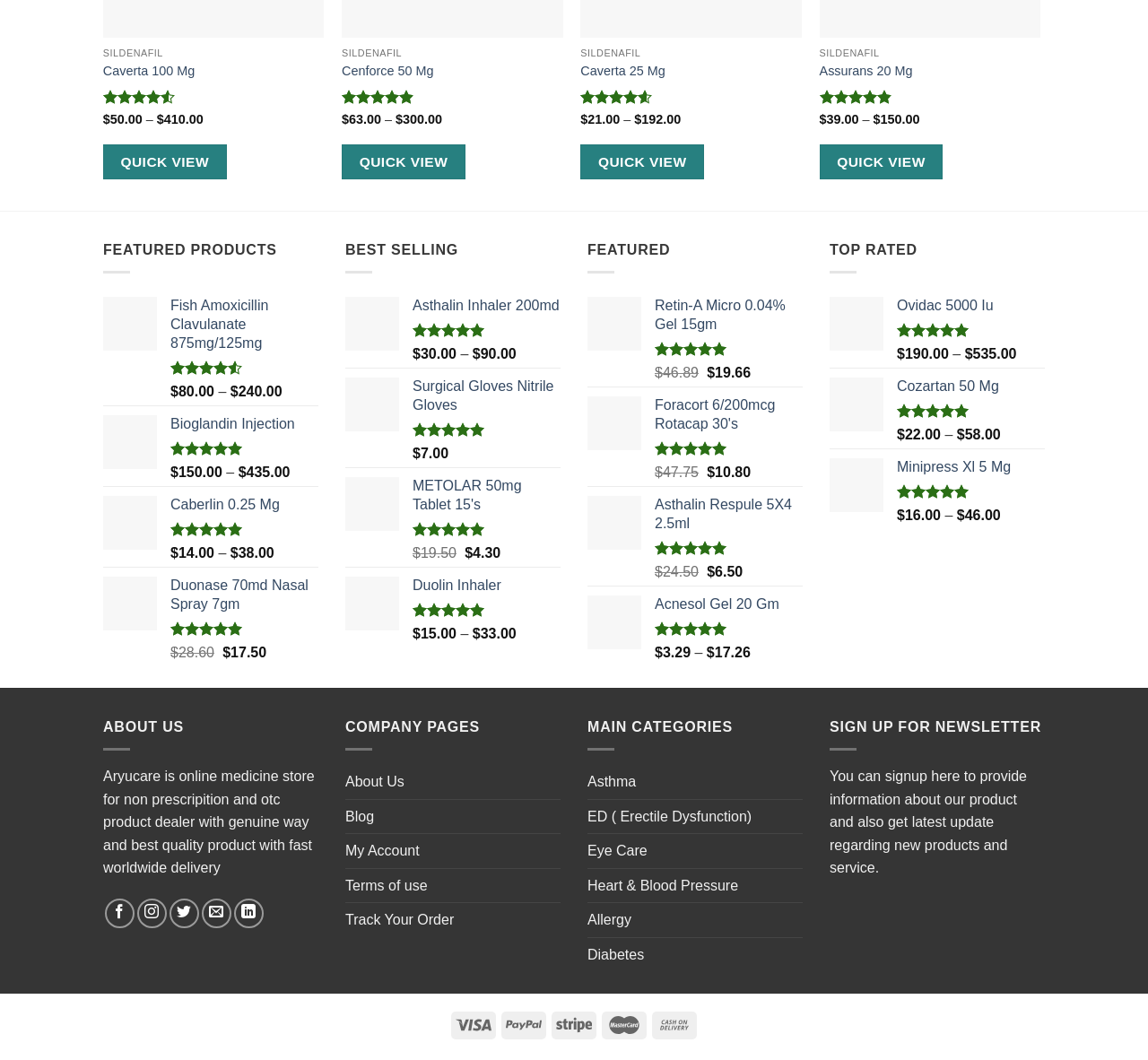What is the rating of Caverta 100 Mg?
Based on the image content, provide your answer in one word or a short phrase.

4.50 out of 5